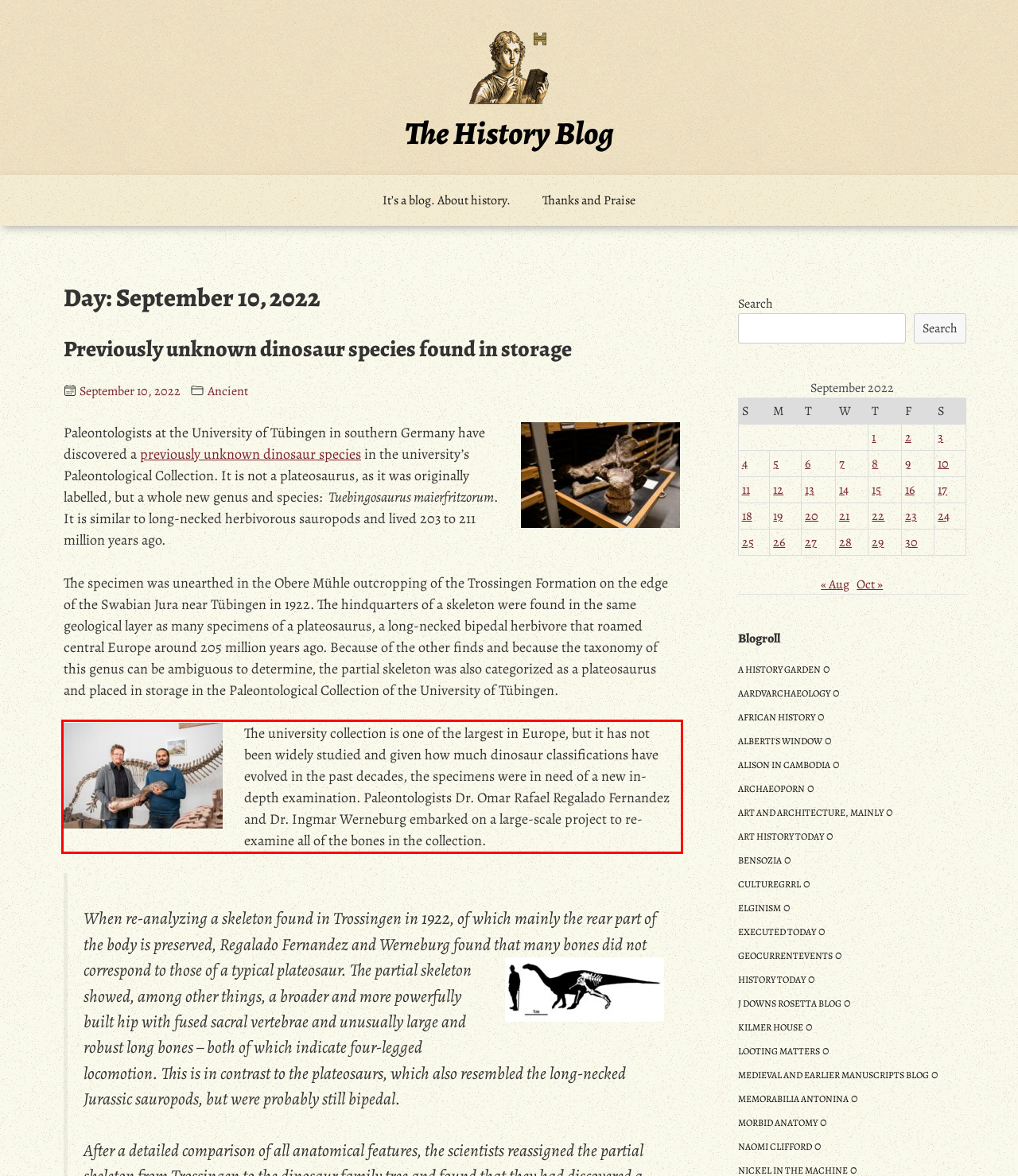Please look at the screenshot provided and find the red bounding box. Extract the text content contained within this bounding box.

The university collection is one of the largest in Europe, but it has not been widely studied and given how much dinosaur classifications have evolved in the past decades, the specimens were in need of a new in-depth examination. Paleontologists Dr. Omar Rafael Regalado Fernandez and Dr. Ingmar Werneburg embarked on a large-scale project to re-examine all of the bones in the collection.